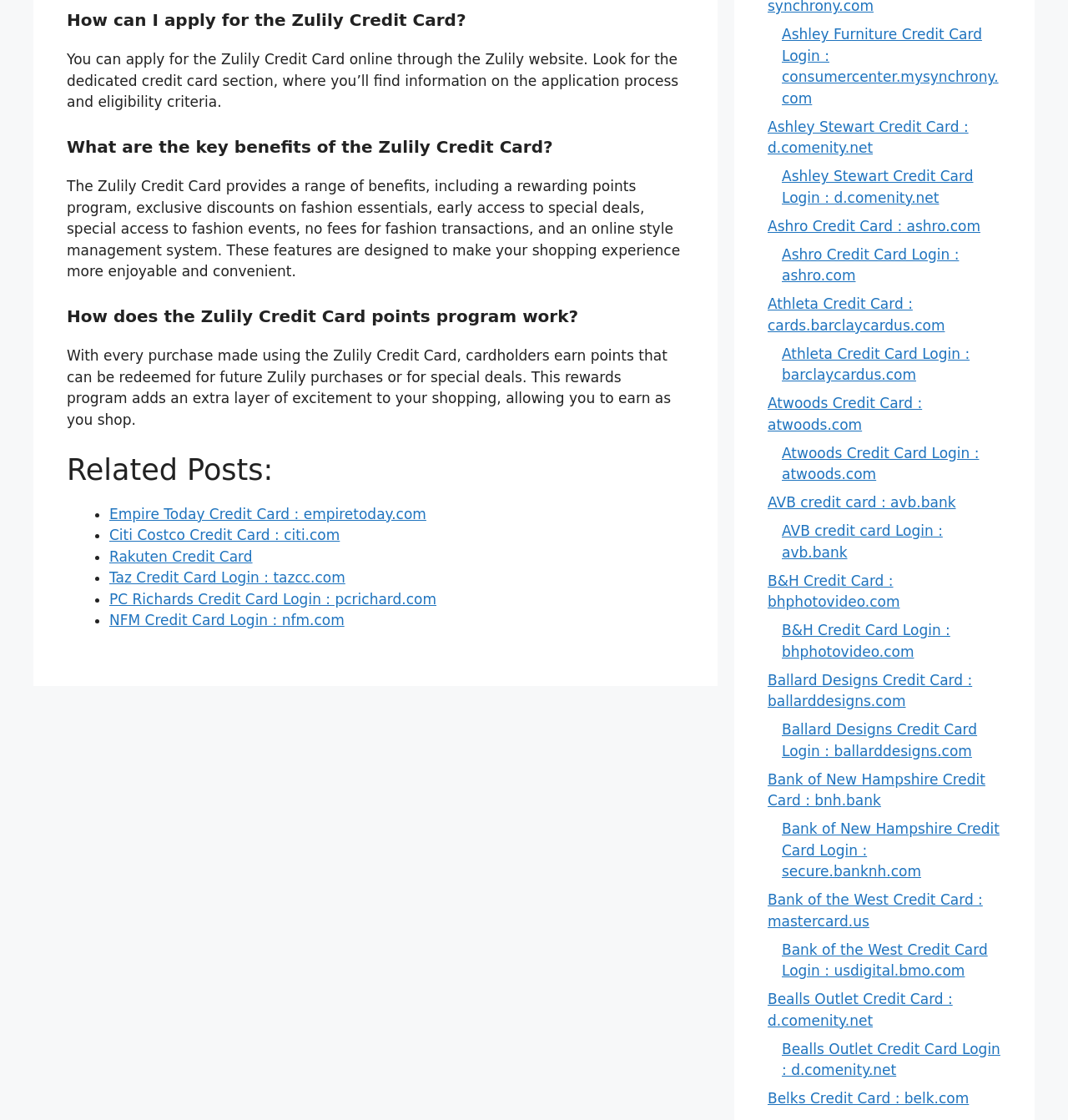Identify the bounding box coordinates of the section to be clicked to complete the task described by the following instruction: "Learn about the key benefits of the Zulily Credit Card". The coordinates should be four float numbers between 0 and 1, formatted as [left, top, right, bottom].

[0.062, 0.12, 0.641, 0.142]